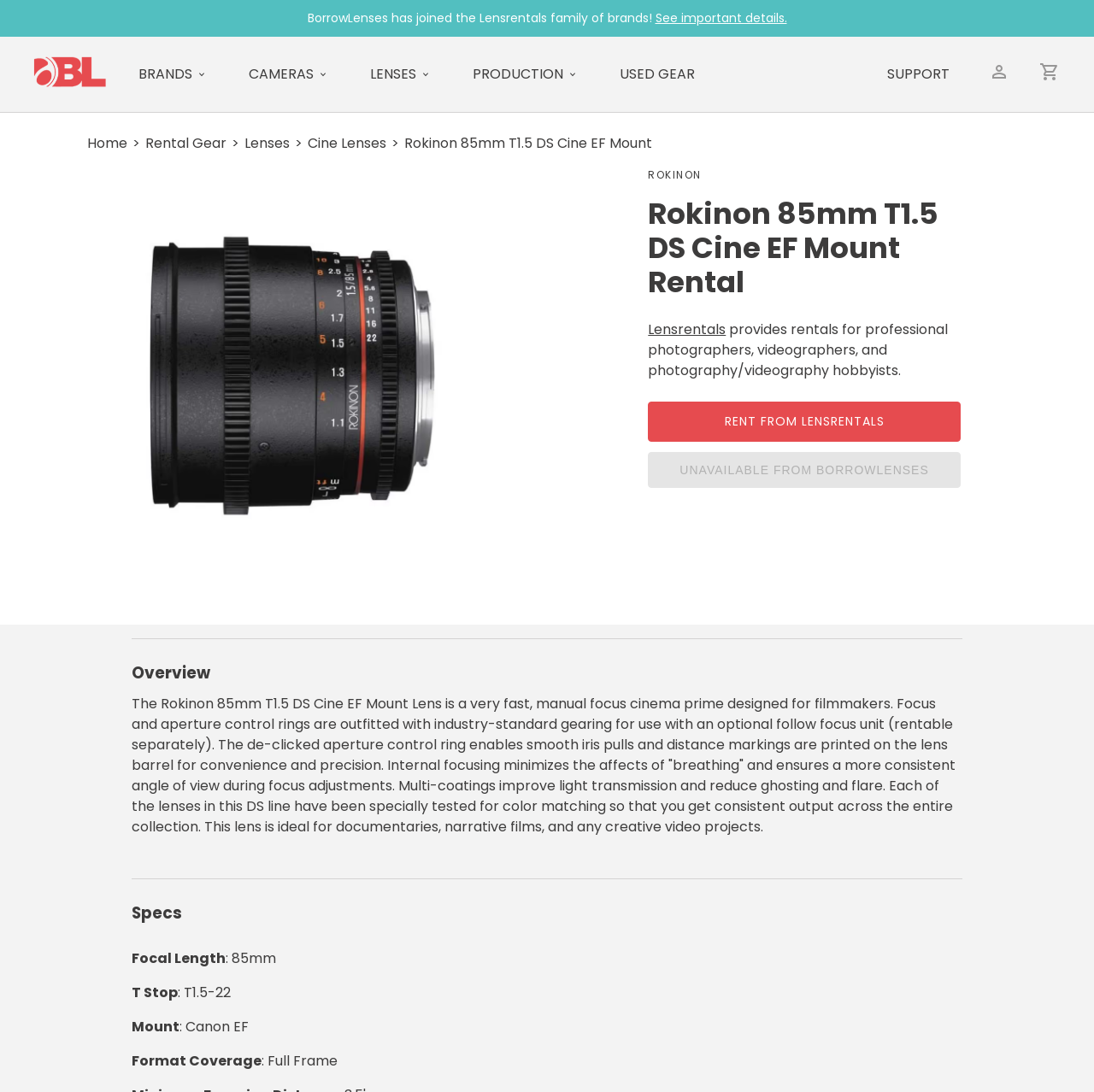Please provide the bounding box coordinates for the element that needs to be clicked to perform the following instruction: "Click the BorrowLenses logo". The coordinates should be given as four float numbers between 0 and 1, i.e., [left, top, right, bottom].

[0.018, 0.05, 0.109, 0.087]